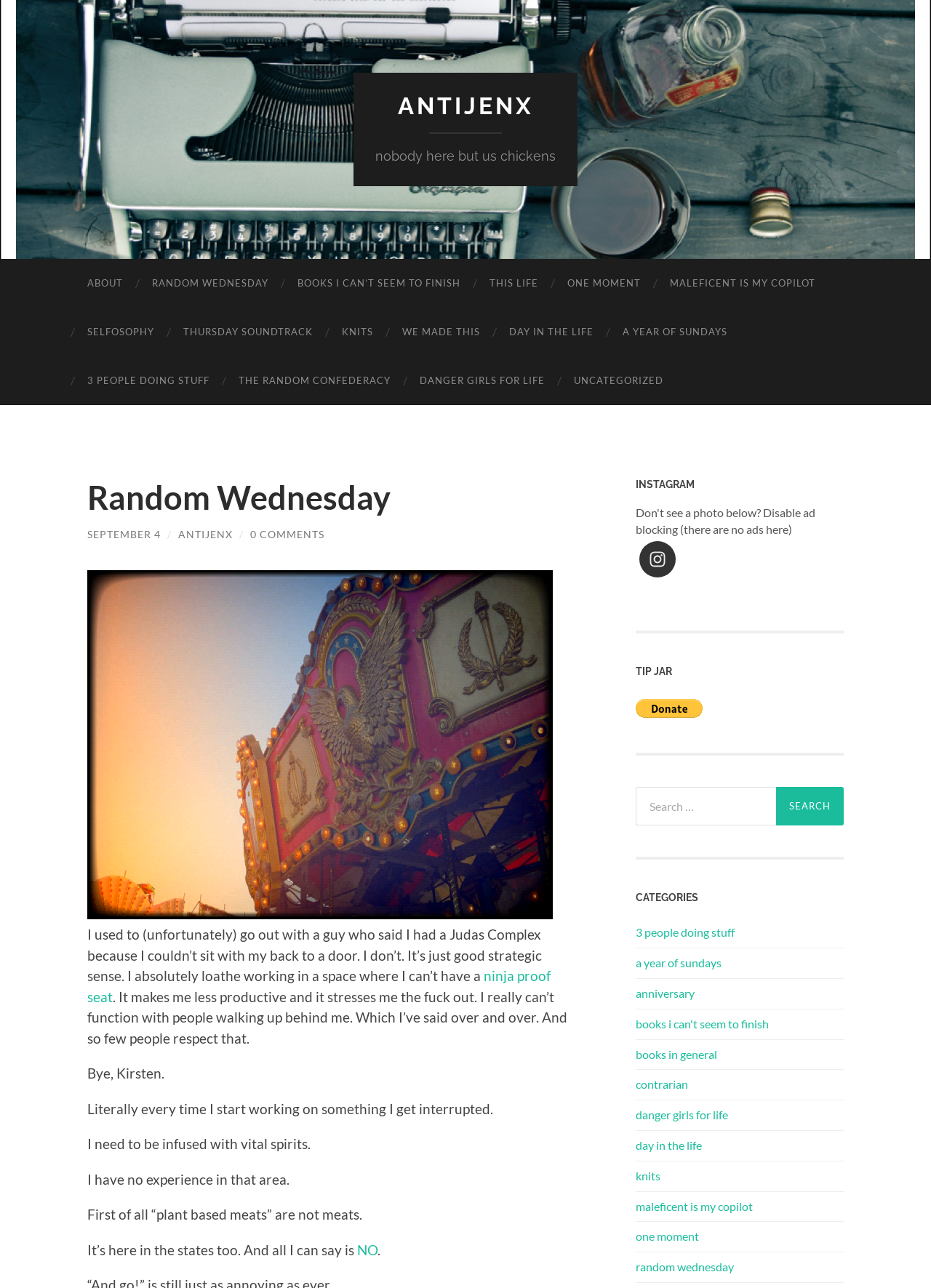What is the purpose of the 'TIP JAR' section?
Refer to the image and give a detailed answer to the question.

The 'TIP JAR' section contains a 'PayPal' button, which suggests that it is a way for readers to donate or tip the author of the blog. This is a common feature on blogs, allowing readers to show their appreciation for the content.